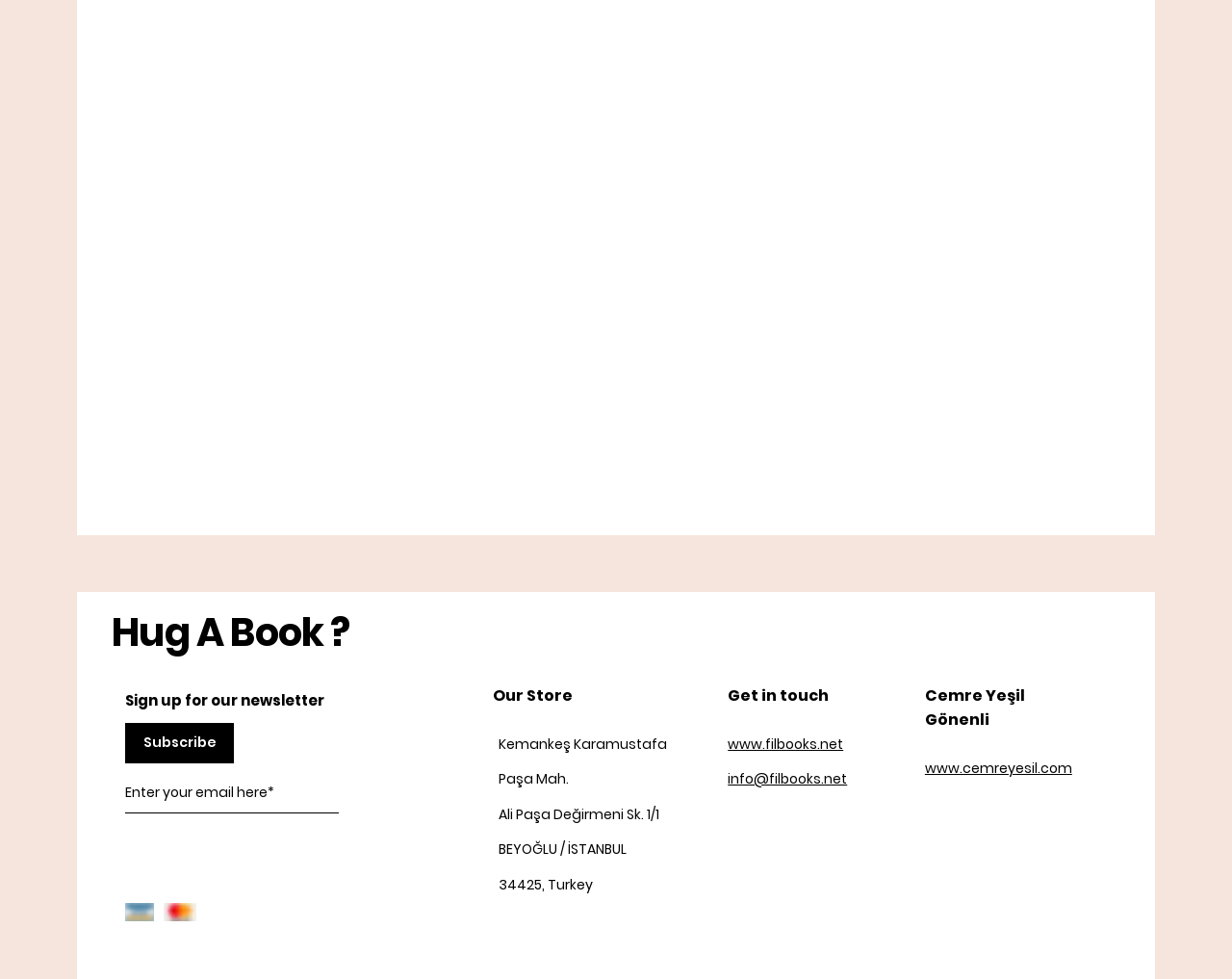Given the webpage screenshot, identify the bounding box of the UI element that matches this description: "www.cemreyesil.com".

[0.751, 0.703, 0.87, 0.723]